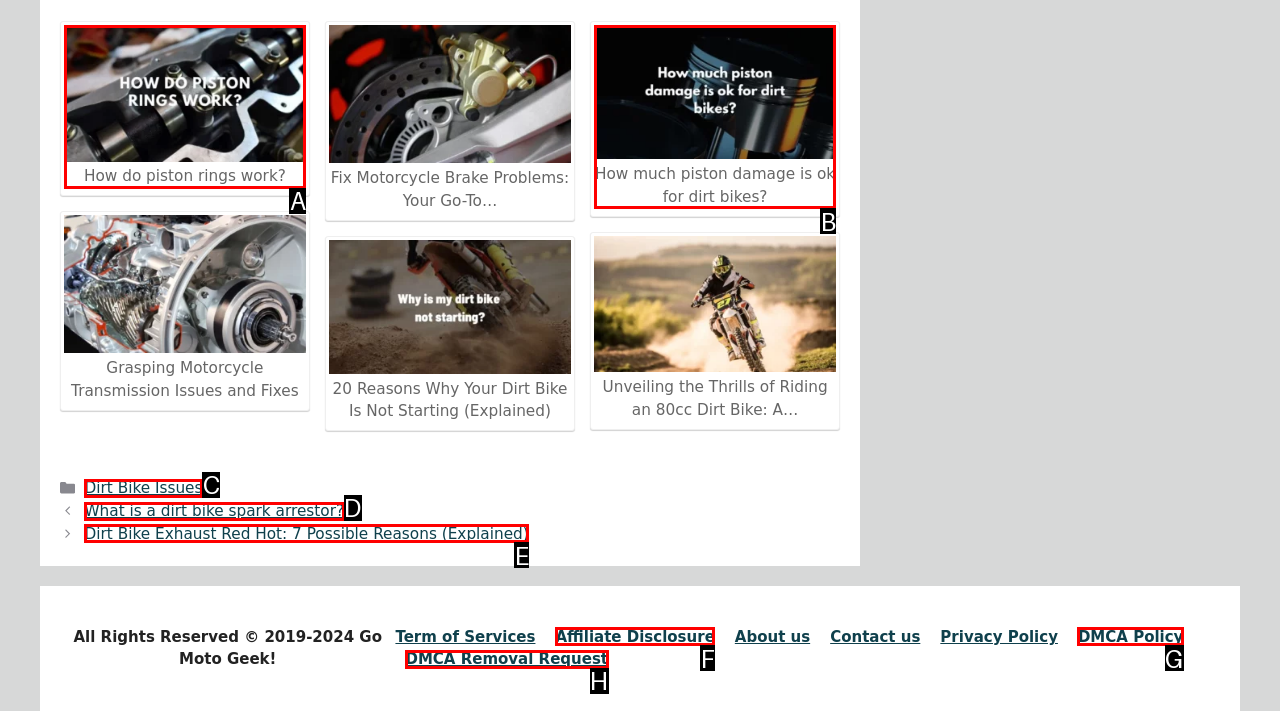Tell me which one HTML element best matches the description: name="q" placeholder="Search"
Answer with the option's letter from the given choices directly.

None